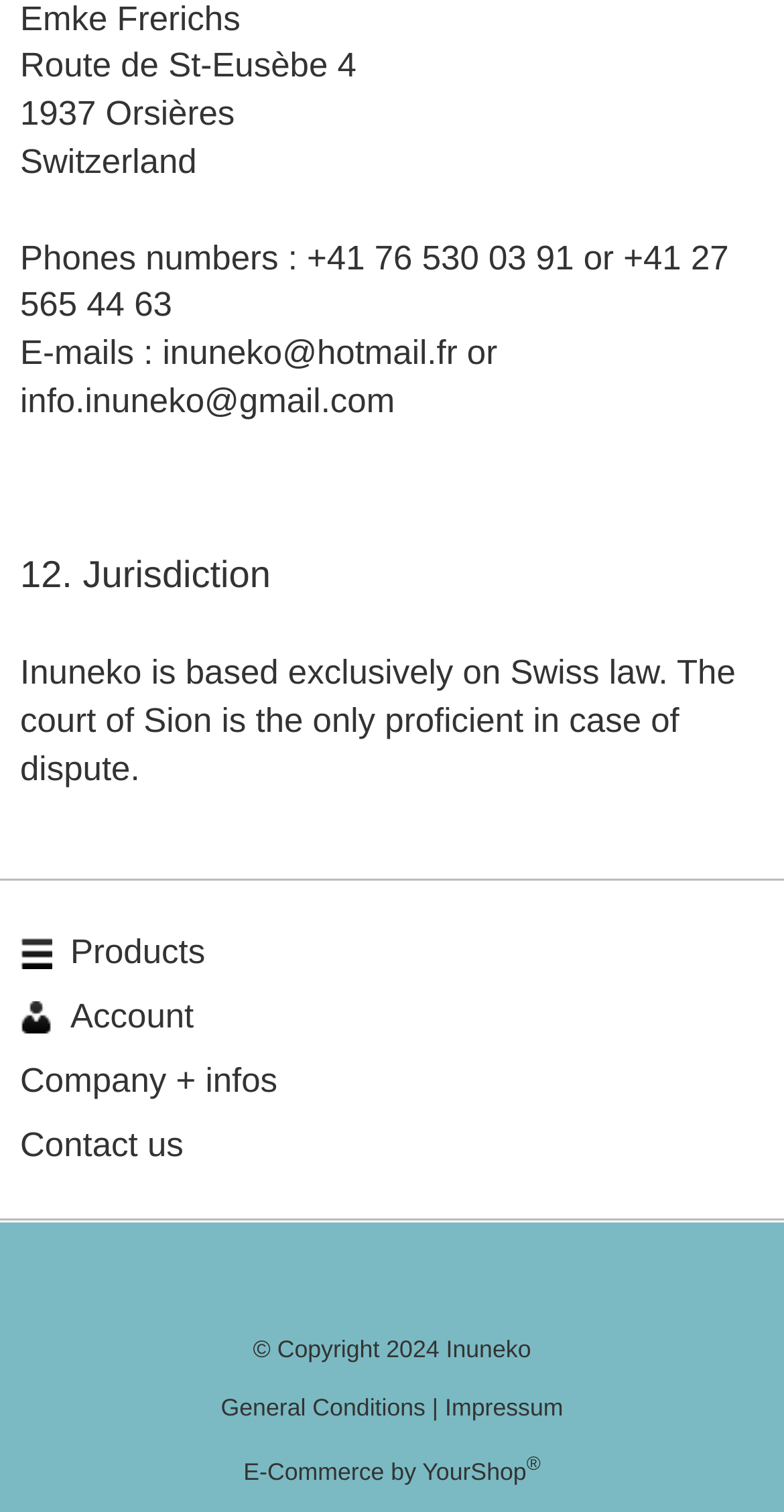Examine the image carefully and respond to the question with a detailed answer: 
What is the jurisdiction of Inuneko?

The jurisdiction of Inuneko can be found in the section labeled '12. Jurisdiction', where it is stated that 'Inuneko is based exclusively on Swiss law'.